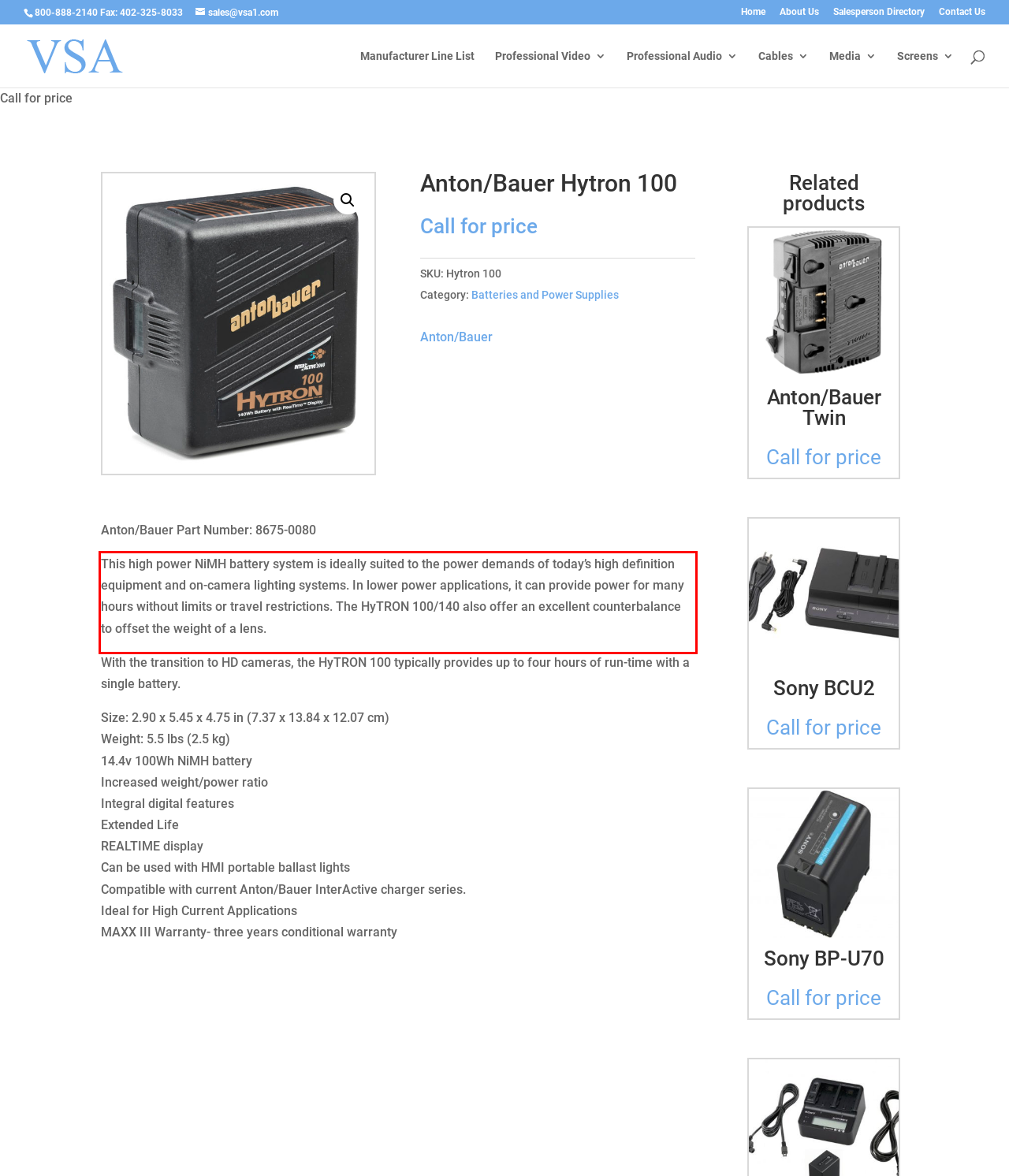Inspect the webpage screenshot that has a red bounding box and use OCR technology to read and display the text inside the red bounding box.

This high power NiMH battery system is ideally suited to the power demands of today’s high definition equipment and on-camera lighting systems. In lower power applications, it can provide power for many hours without limits or travel restrictions. The HyTRON 100/140 also offer an excellent counterbalance to offset the weight of a lens.